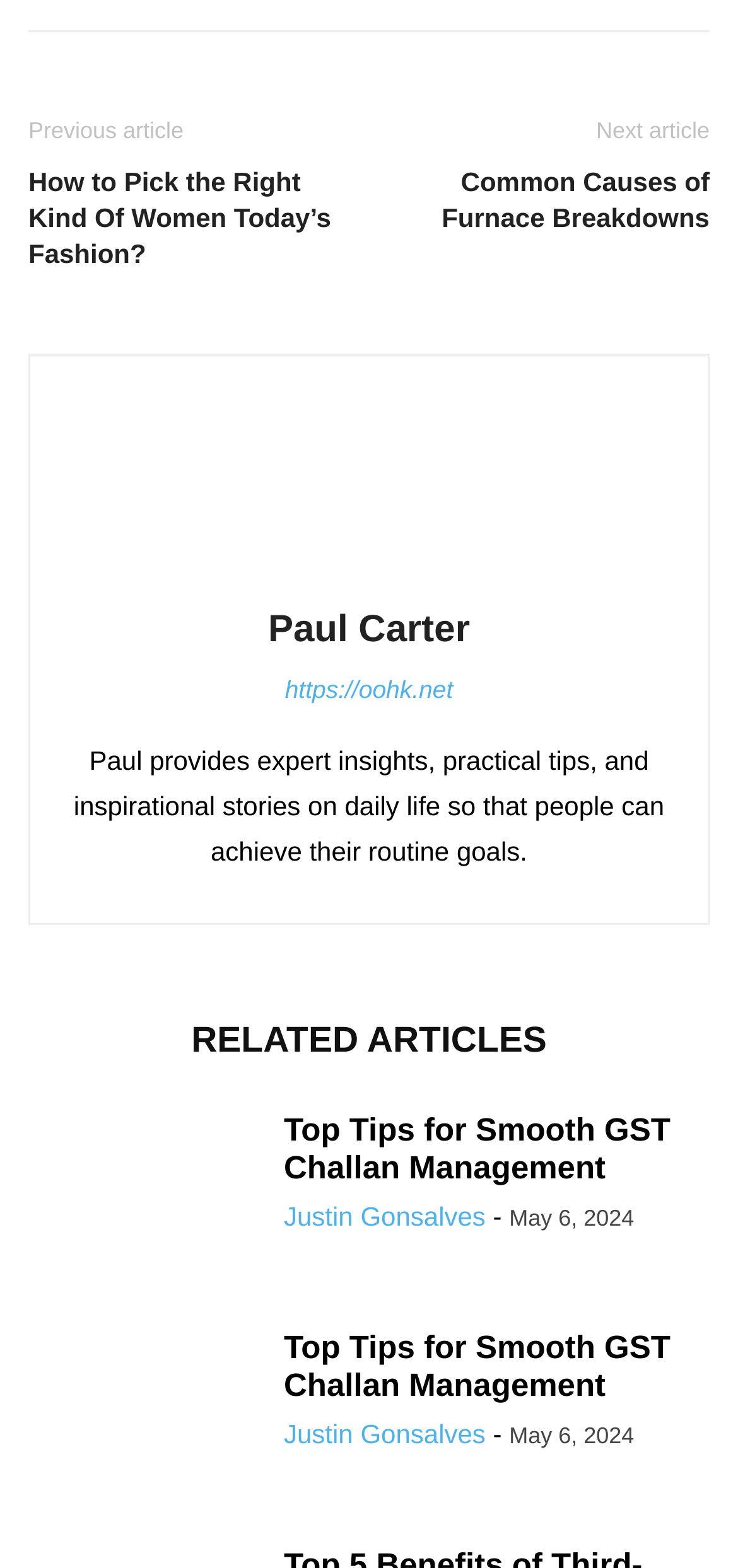Find the bounding box coordinates of the clickable element required to execute the following instruction: "Read the article about picking the right kind of women's fashion". Provide the coordinates as four float numbers between 0 and 1, i.e., [left, top, right, bottom].

[0.038, 0.106, 0.474, 0.174]